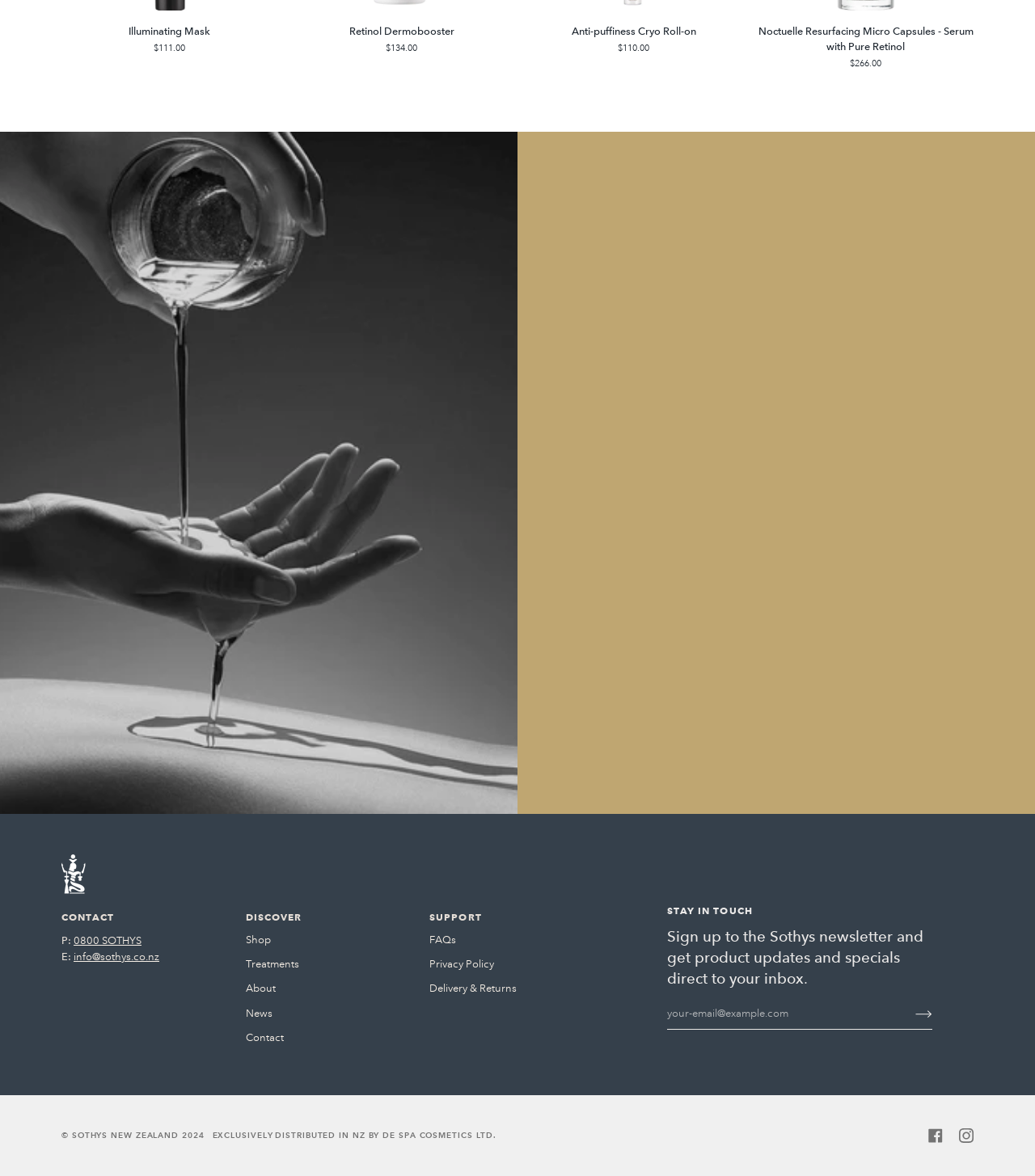Please determine the bounding box coordinates of the element's region to click for the following instruction: "Click on 'CONTACT'".

[0.059, 0.774, 0.222, 0.793]